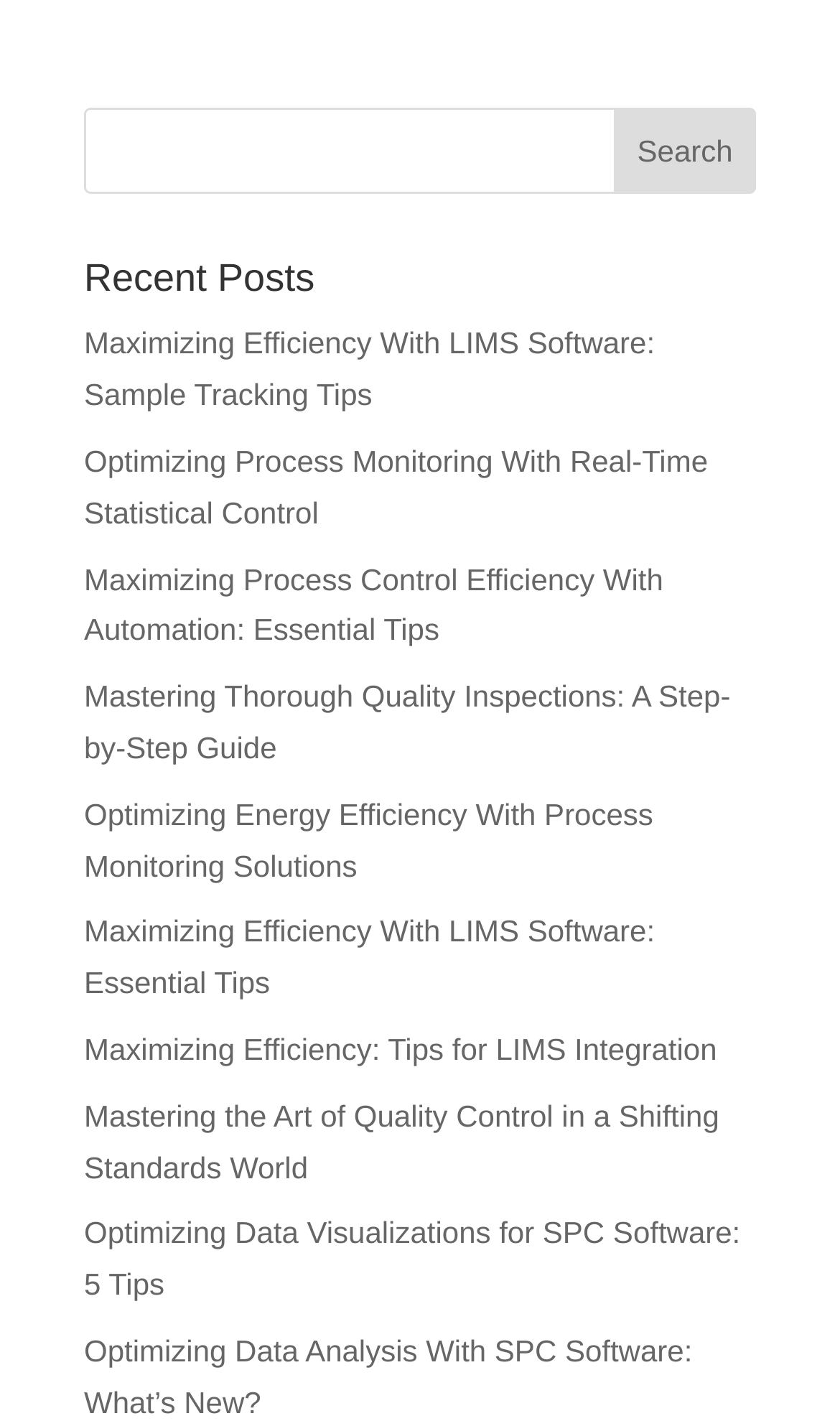Provide the bounding box coordinates for the area that should be clicked to complete the instruction: "search for something".

[0.1, 0.076, 0.9, 0.137]